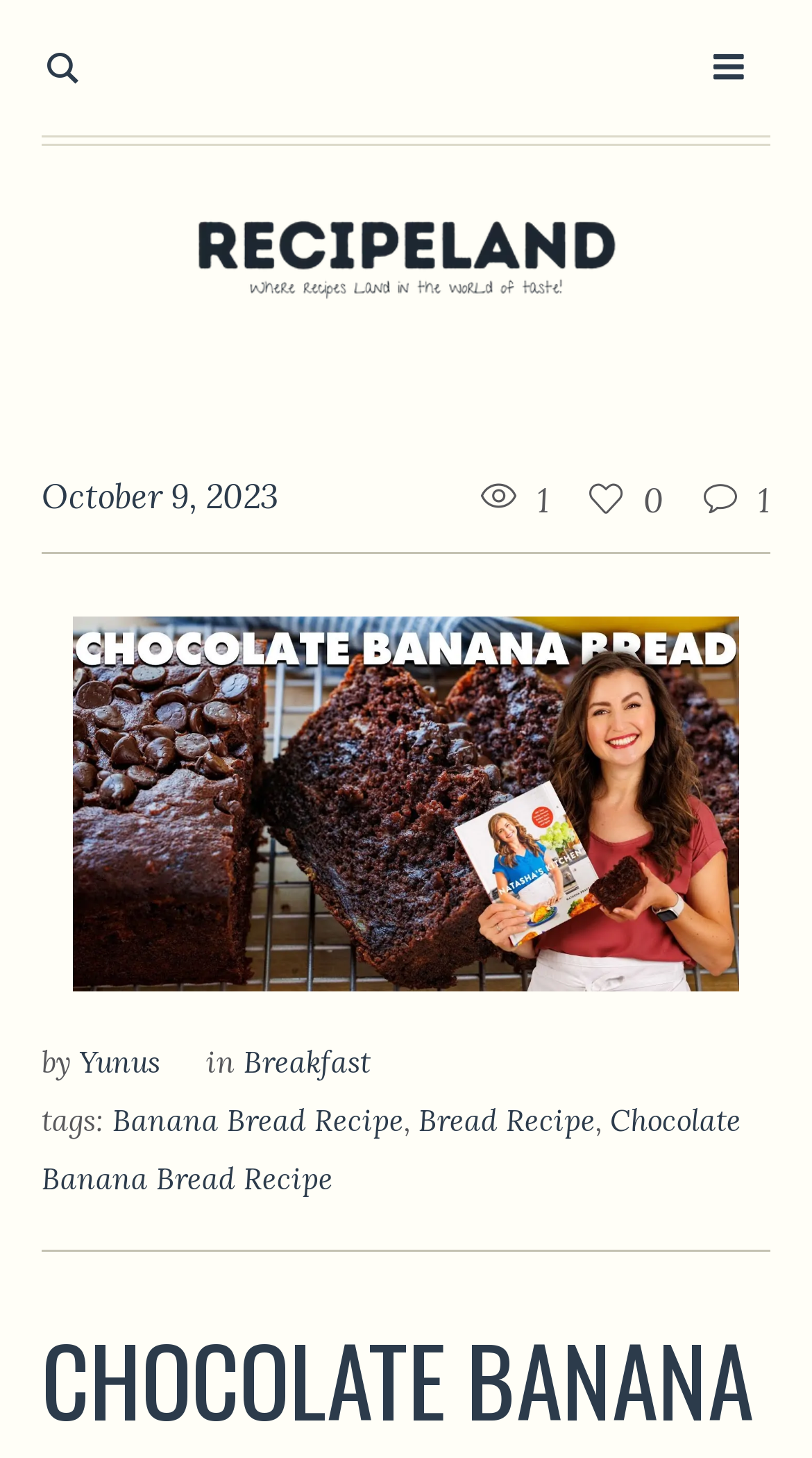Indicate the bounding box coordinates of the element that needs to be clicked to satisfy the following instruction: "check the post by Yunus". The coordinates should be four float numbers between 0 and 1, i.e., [left, top, right, bottom].

[0.097, 0.715, 0.197, 0.741]